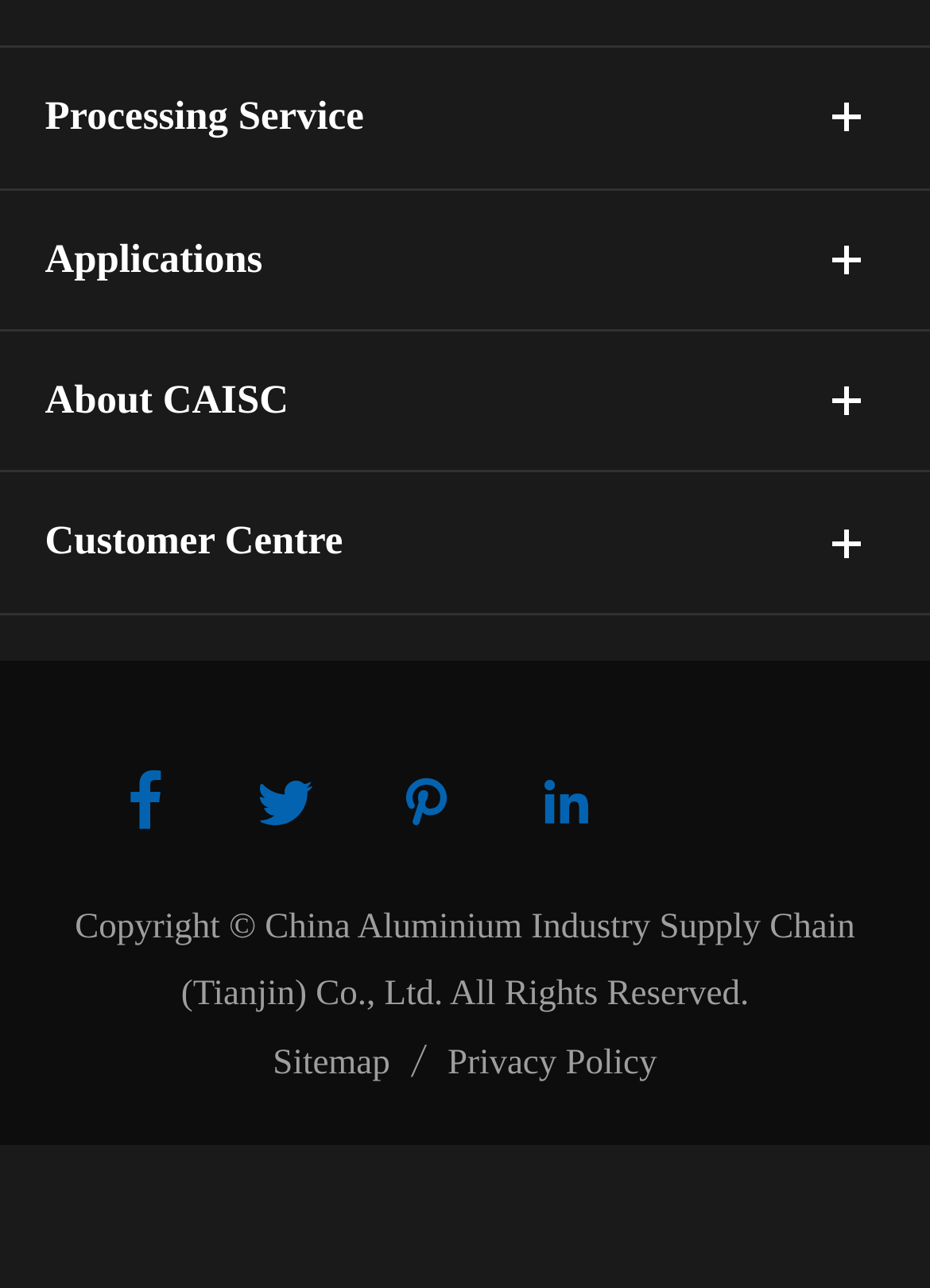Locate the bounding box coordinates of the area to click to fulfill this instruction: "Check FAQs". The bounding box should be presented as four float numbers between 0 and 1, in the order [left, top, right, bottom].

[0.061, 0.508, 0.965, 0.579]